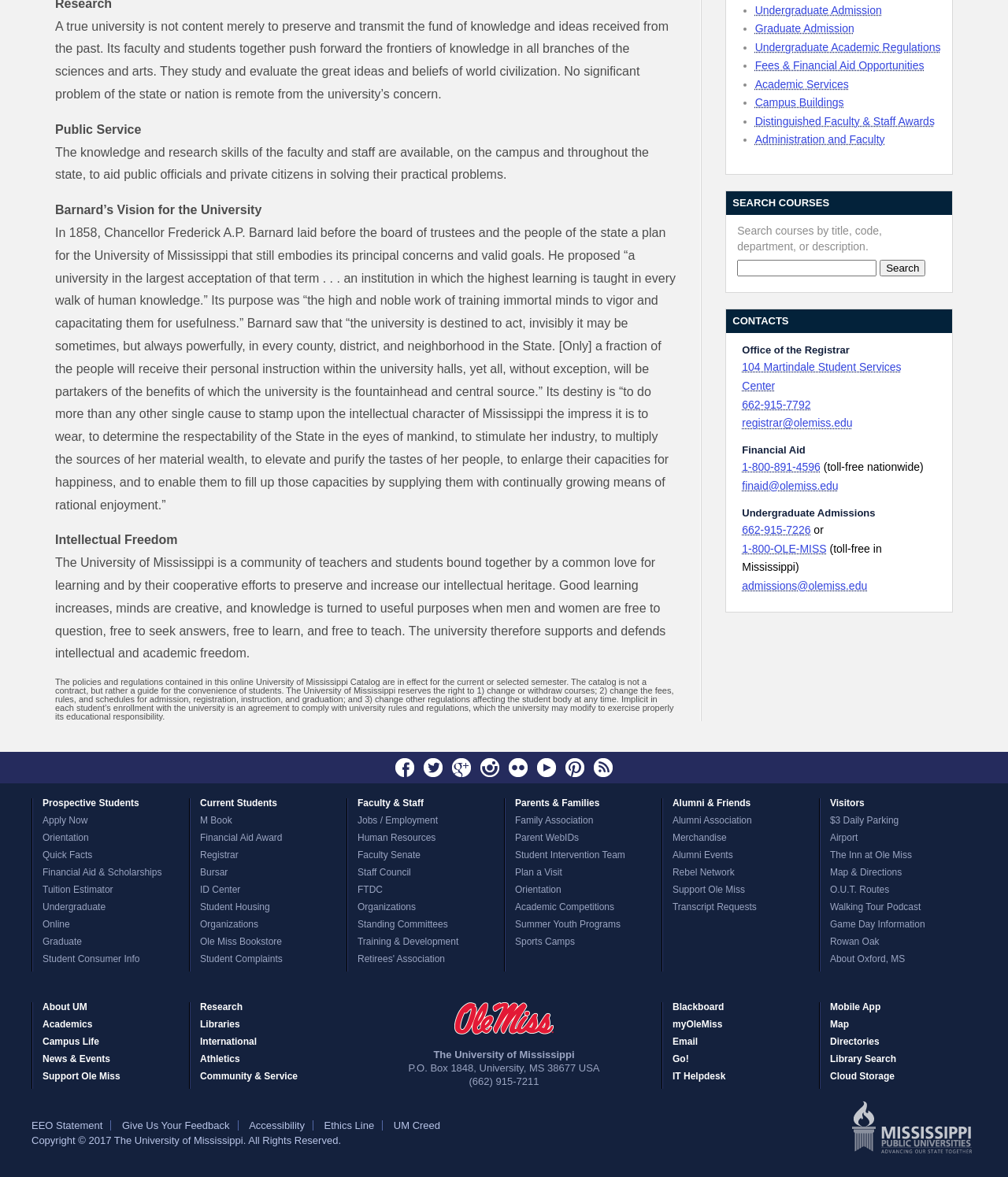Identify the bounding box of the UI element that matches this description: "Experience Selected clients and projects".

None